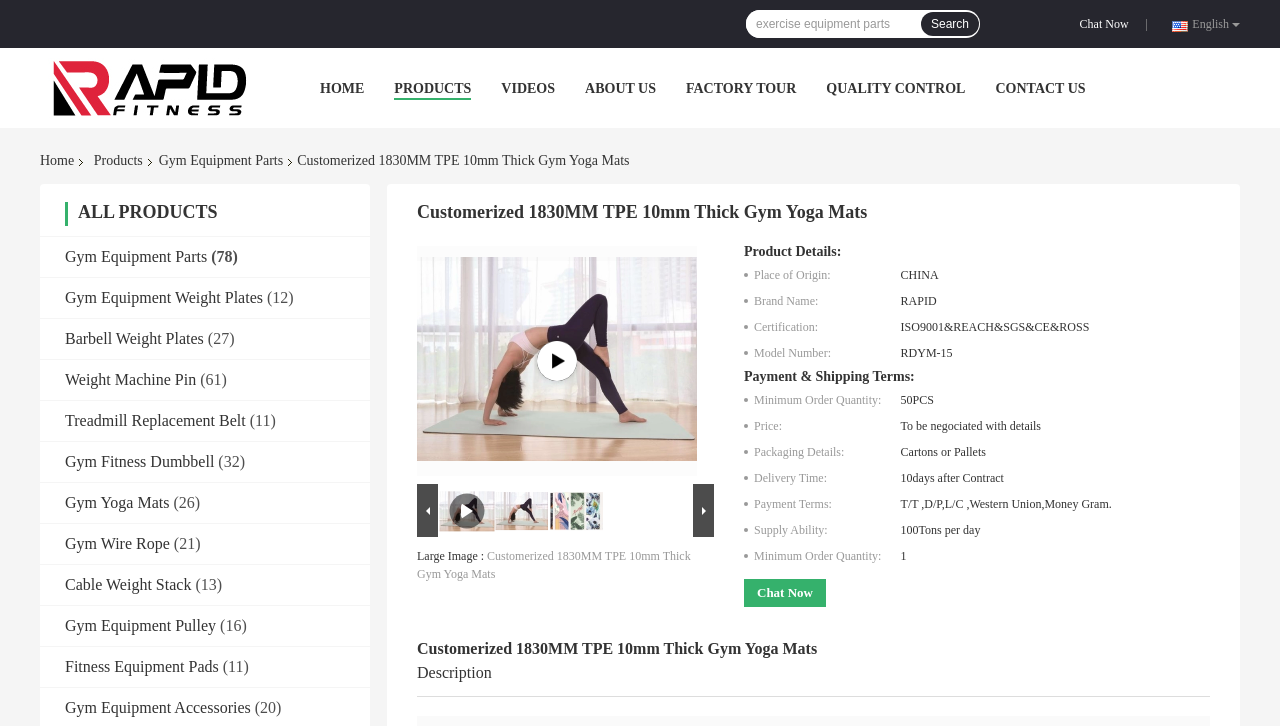Determine the bounding box coordinates of the element's region needed to click to follow the instruction: "Learn about the company". Provide these coordinates as four float numbers between 0 and 1, formatted as [left, top, right, bottom].

[0.457, 0.112, 0.512, 0.132]